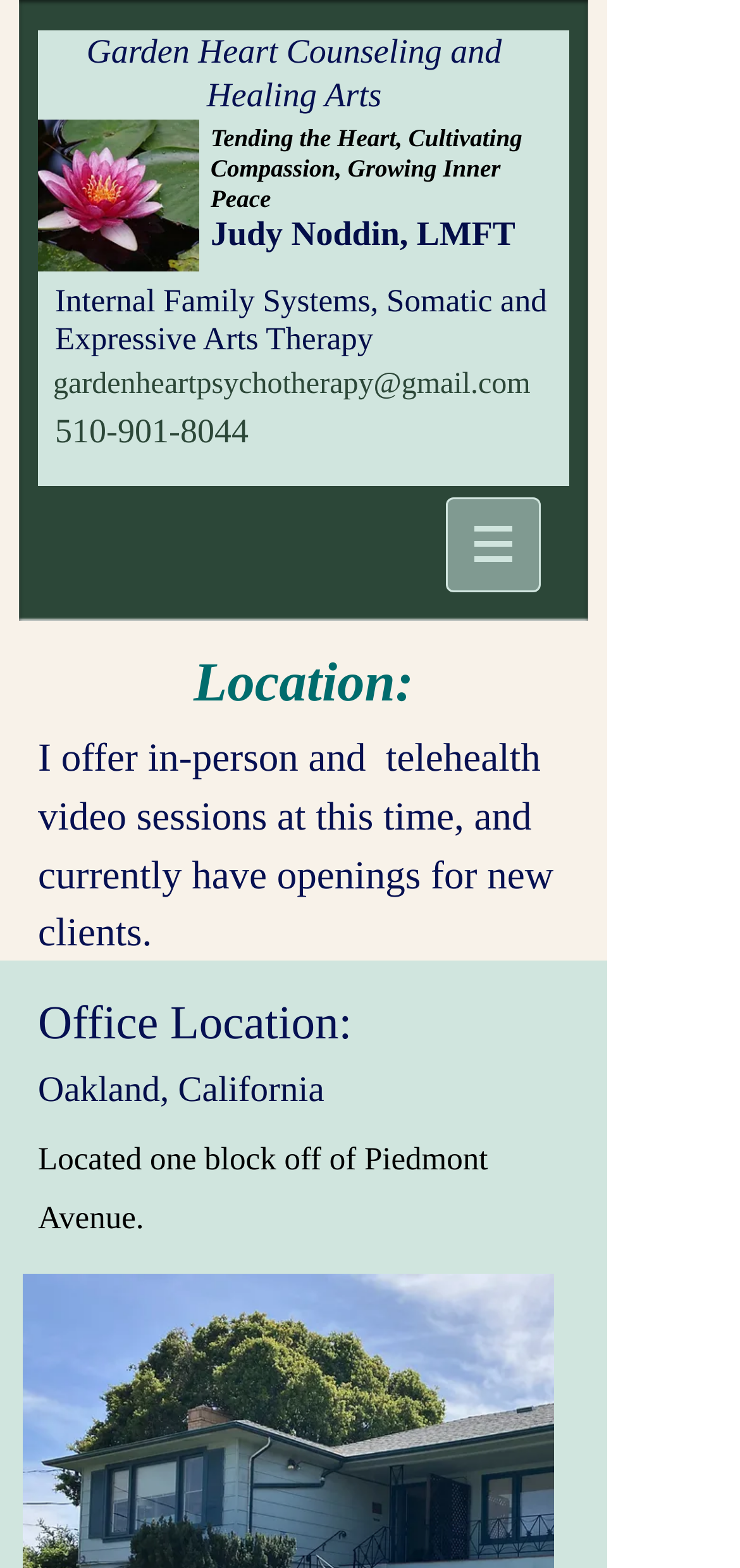Identify and generate the primary title of the webpage.

Garden Heart Counseling and Healing Arts